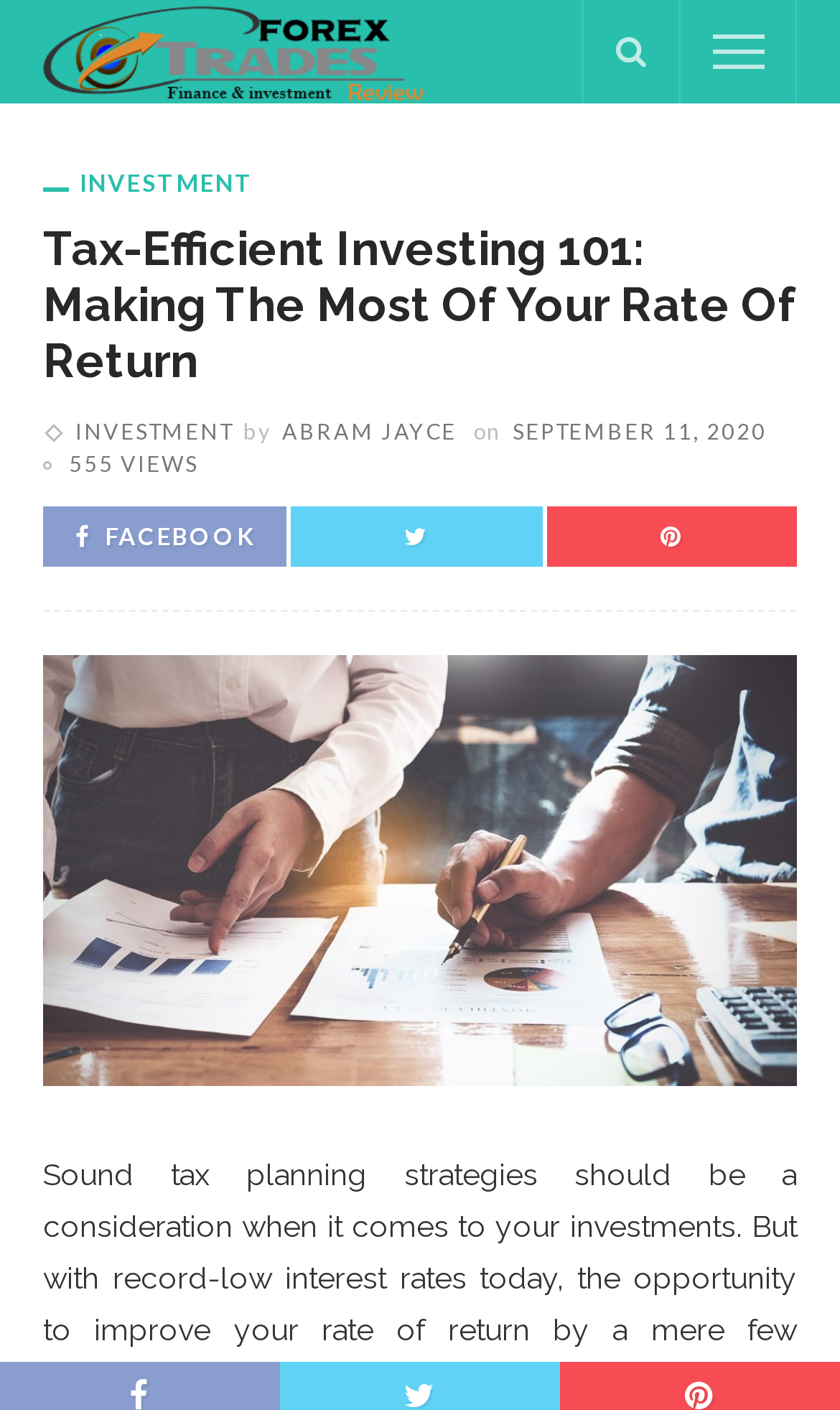Elaborate on the different components and information displayed on the webpage.

The webpage is about tax-efficient investing, with a focus on making the most of one's rate of return. At the top-left corner, there is a layout table that spans about half of the screen width. Within this table, there is a link to "Forex Traders Review" with an accompanying image. 

On the top-right corner, there are three social media links, including Facebook, and two other icons. Below these icons, there is a menu link. 

The main content of the webpage starts with a heading that reads "Tax-Efficient Investing 101: Making The Most Of Your Rate Of Return". This heading is followed by a link to "INVESTMENT" and then the author's name, "ABRAM JAYCE", with a "by" label preceding it. The publication date, "SEPTEMBER 11, 2020", is also displayed. 

There are two more links on the same line, one indicating "555 VIEWS" and another to "INVESTMENT". The webpage has a total of 9 links, 2 images, and 5 static text elements.